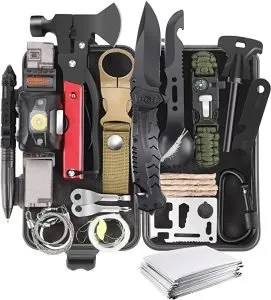Offer an in-depth caption for the image.

This image showcases an 'Emergency Survival Kit', which is a compact collection of essential tools and equipment designed for outdoor survival and preparedness. The kit includes a variety of multi-functional items such as a sturdy tactical knife, a multi-tool with pliers, and various other survival gear. Notably, there's a flashlight for visibility in low-light situations, a pen for note-taking or navigation, and lengths of rope, which can be vital for securing or constructing shelters. The assortment of tools reflects a focus on versatility and practicality, making it suitable for emergency situations, camping, or prepping for unforeseen circumstances. This kit exemplifies the cost-effective and customizable solutions that preppers and adventurers can implement to ensure readiness for various scenarios.